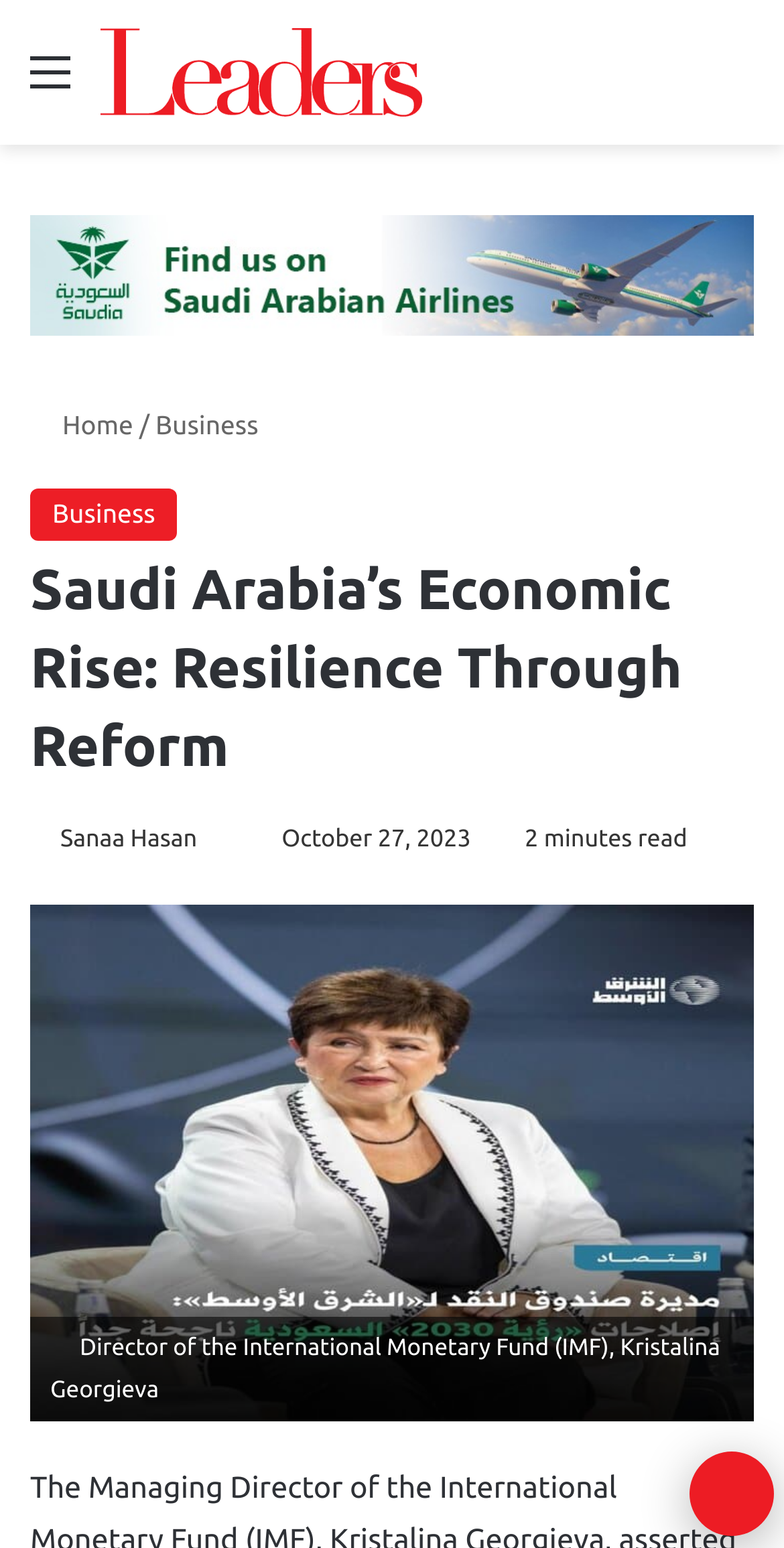Could you find the bounding box coordinates of the clickable area to complete this instruction: "Click on the 'Menu' link"?

[0.038, 0.027, 0.09, 0.086]